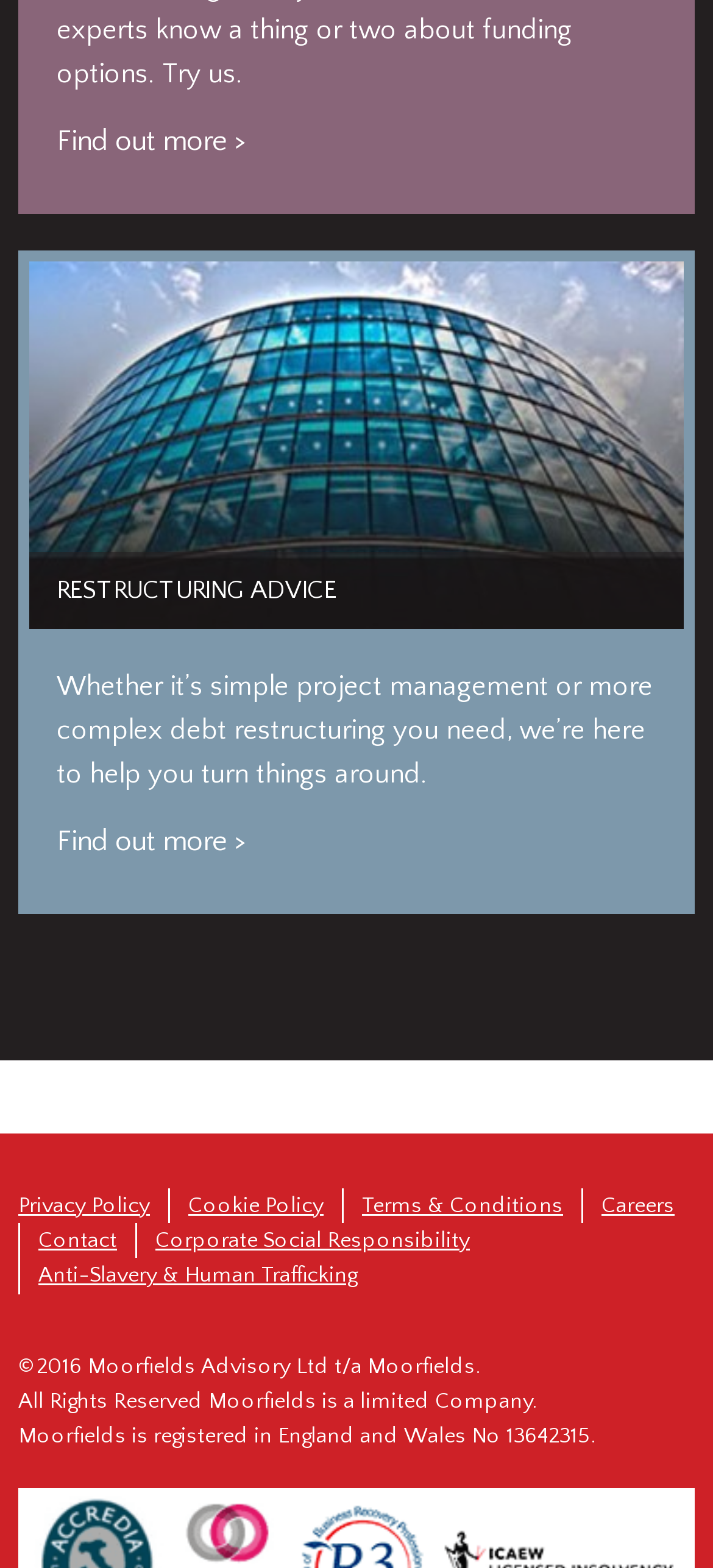What is the company's name?
Observe the image and answer the question with a one-word or short phrase response.

Moorfields Advisory Ltd